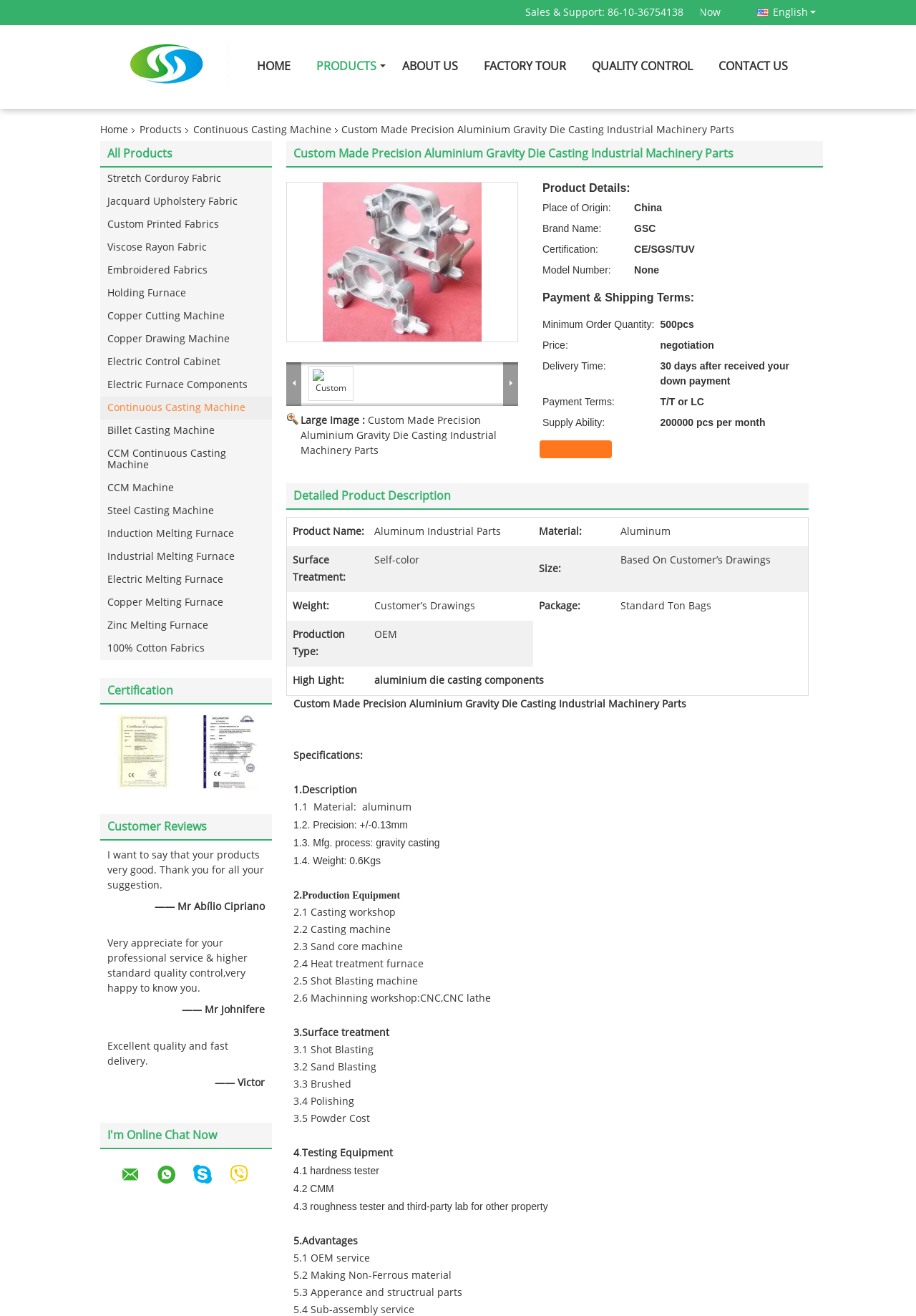Find the bounding box of the UI element described as follows: "Chat Now".

[0.589, 0.335, 0.668, 0.348]